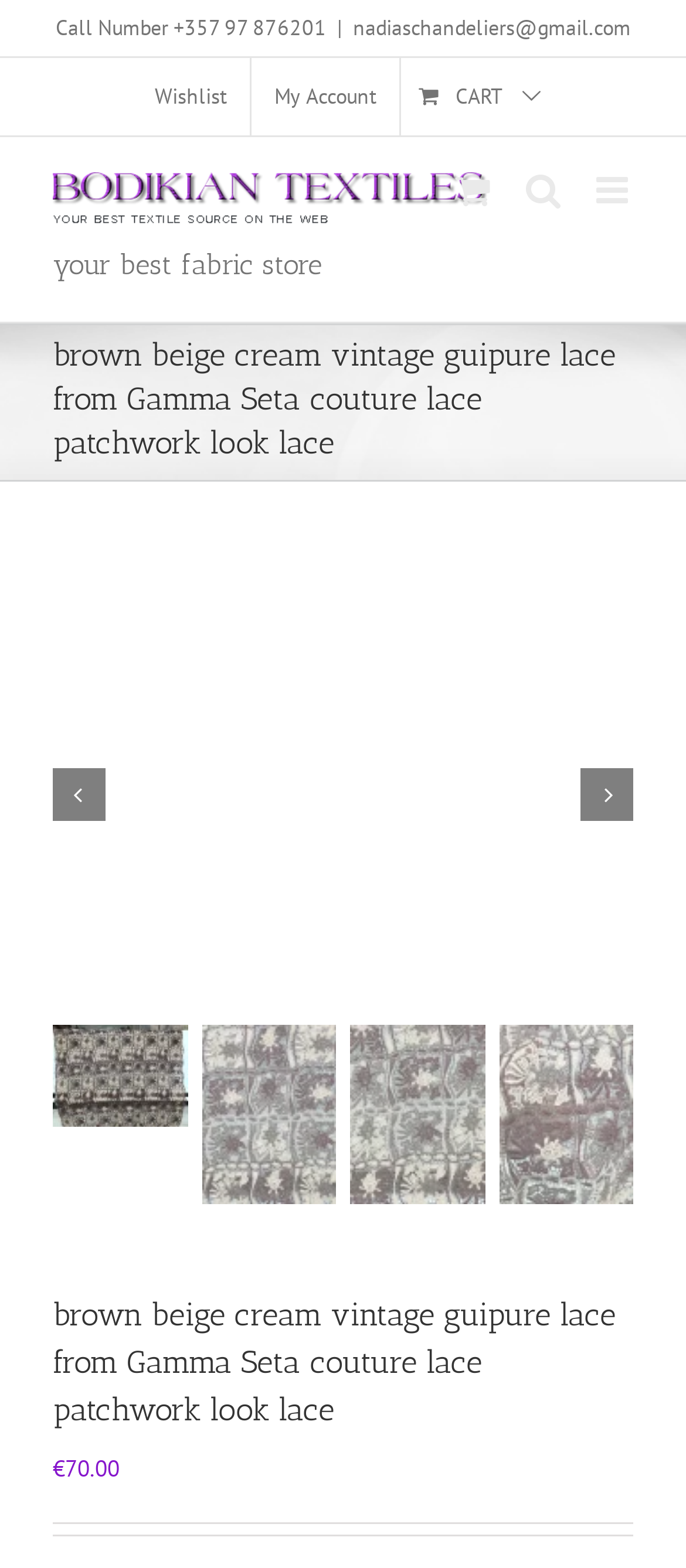Identify the bounding box coordinates of the clickable section necessary to follow the following instruction: "Go to my account". The coordinates should be presented as four float numbers from 0 to 1, i.e., [left, top, right, bottom].

[0.367, 0.037, 0.582, 0.087]